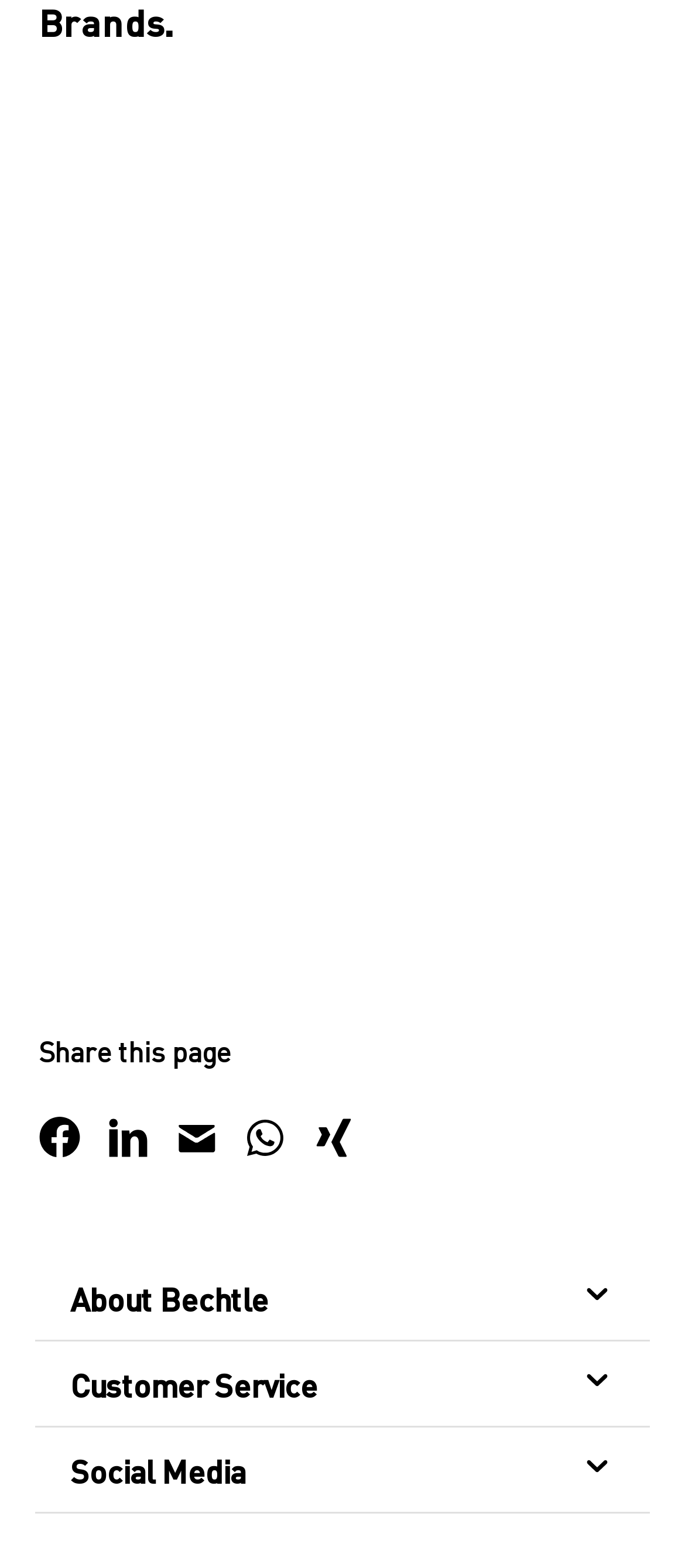What is the text above the social media links?
Provide a detailed answer to the question using information from the image.

I looked at the social media section and found the text 'Share this page' above the links to Facebook, LinkedIn, Mail, WhatsApp, and XING.